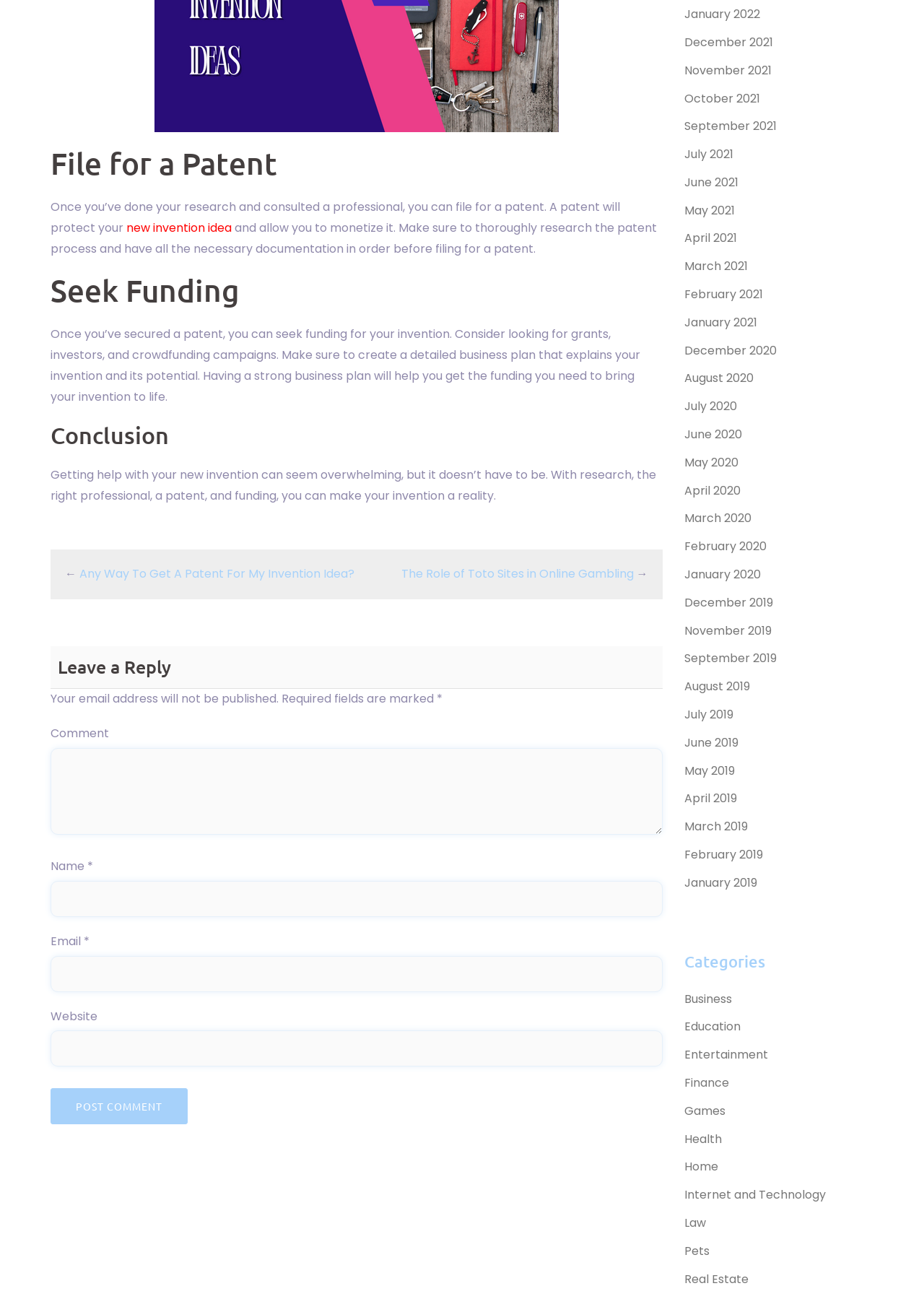Locate the bounding box coordinates of the clickable region necessary to complete the following instruction: "Click the 'Post Comment' button". Provide the coordinates in the format of four float numbers between 0 and 1, i.e., [left, top, right, bottom].

[0.055, 0.838, 0.203, 0.866]